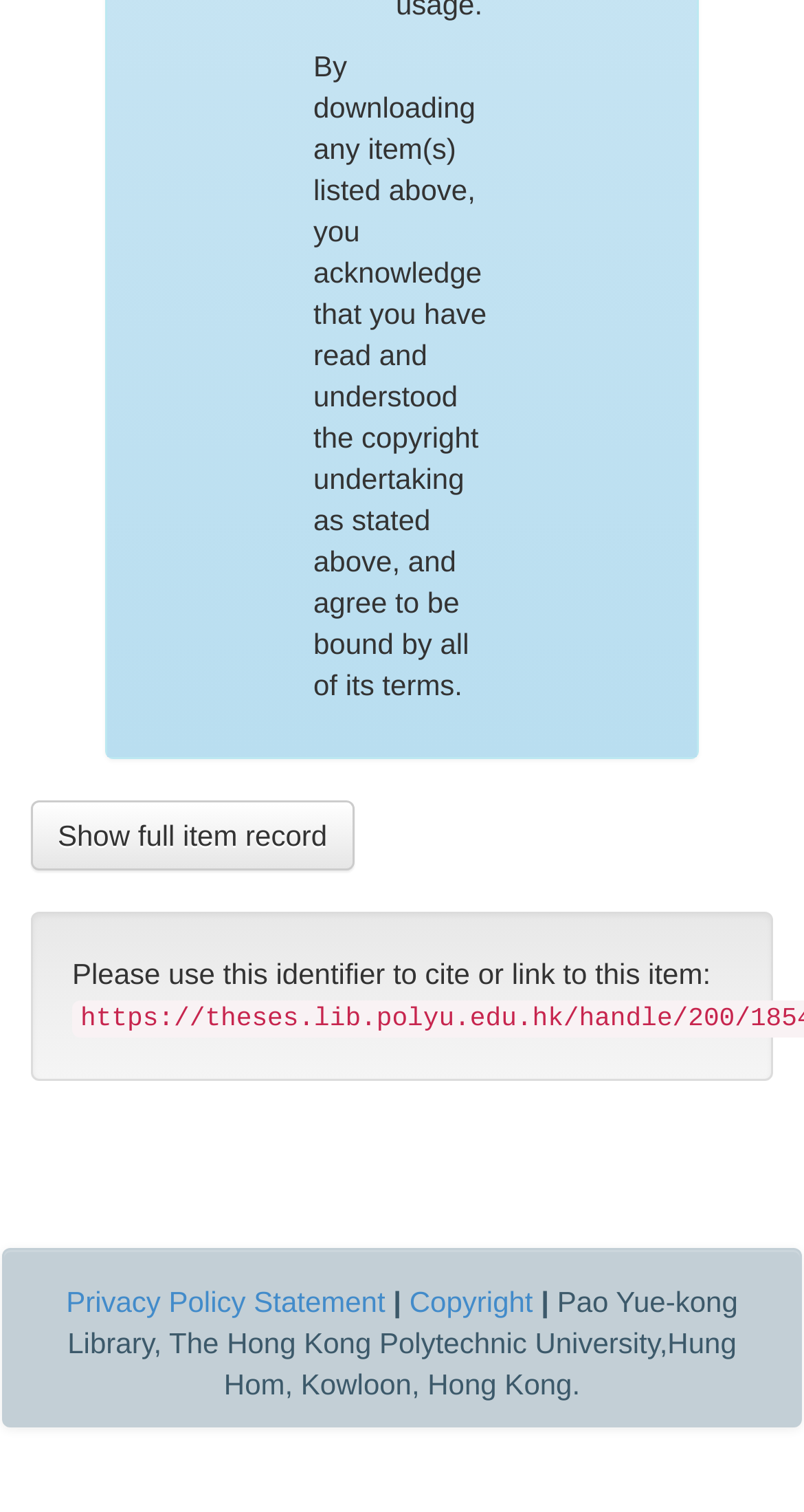Bounding box coordinates are to be given in the format (top-left x, top-left y, bottom-right x, bottom-right y). All values must be floating point numbers between 0 and 1. Provide the bounding box coordinate for the UI element described as: Copyright

[0.509, 0.85, 0.663, 0.872]